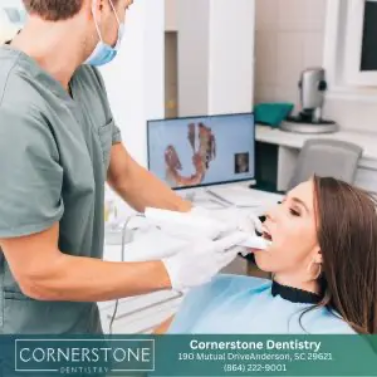Explain the image in a detailed and thorough manner.

The image depicts a dental professional at Cornerstone Dentistry engaged in a procedure involving a patient, who is seated and appears calm. The dentist, wearing scrubs and a face mask, is using a modern dental tool to examine or potentially scan the patient's mouth. In the background, a monitor displays a 3D representation, likely of the patient's dental structure, showcasing the advanced digital tools employed in contemporary dental practices. This setting emphasizes the integration of technology, such as virtual reality and digital imaging, in dentistry, which enhances patient education and care. The overall atmosphere reflects a commitment to providing high-quality dental services while prioritizing patient comfort and engagement.